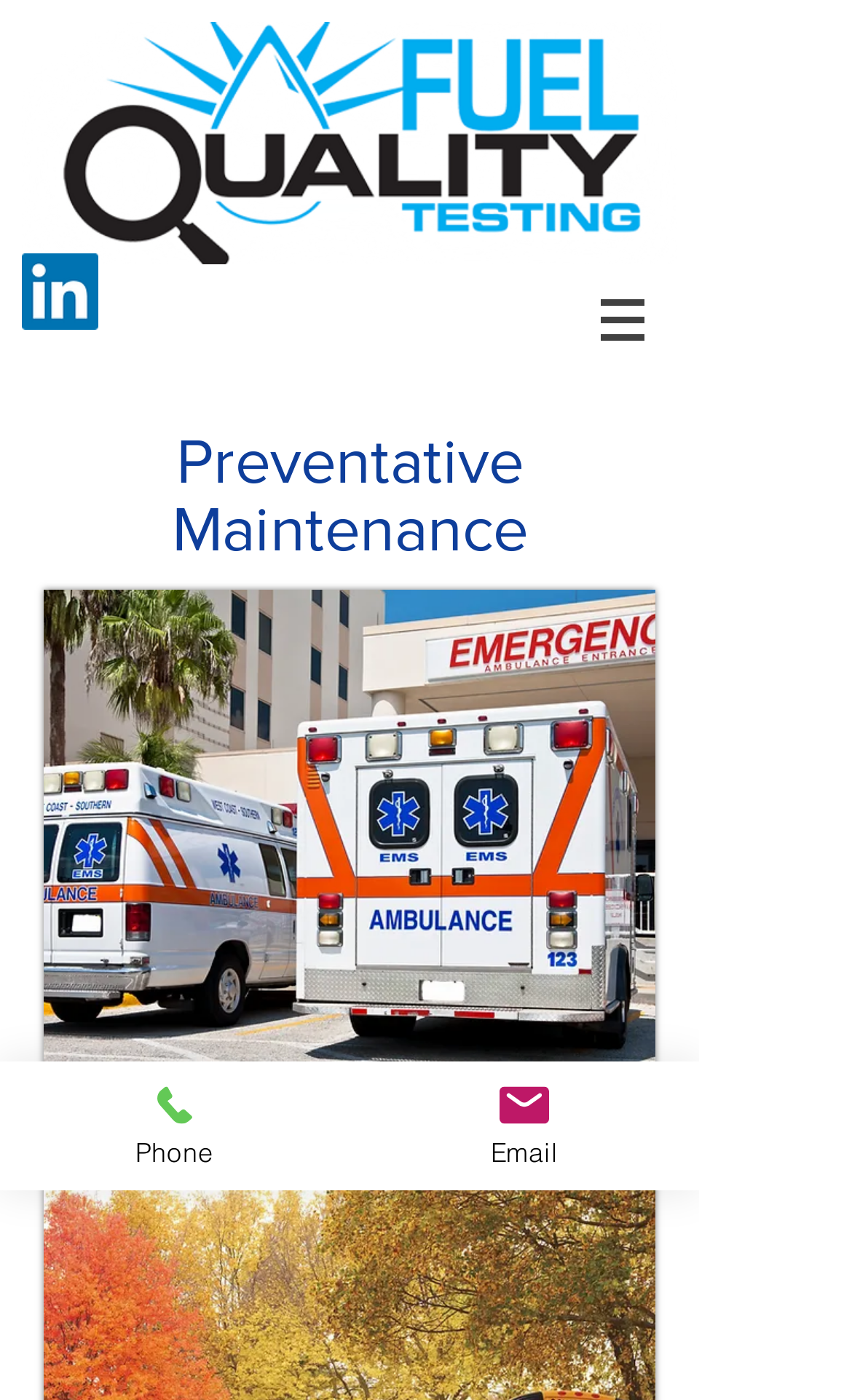Carefully examine the image and provide an in-depth answer to the question: What type of image is located next to the 'Phone' link?

By examining the bounding box coordinates and image description, it is clear that the image located next to the 'Phone' link is a phone icon.